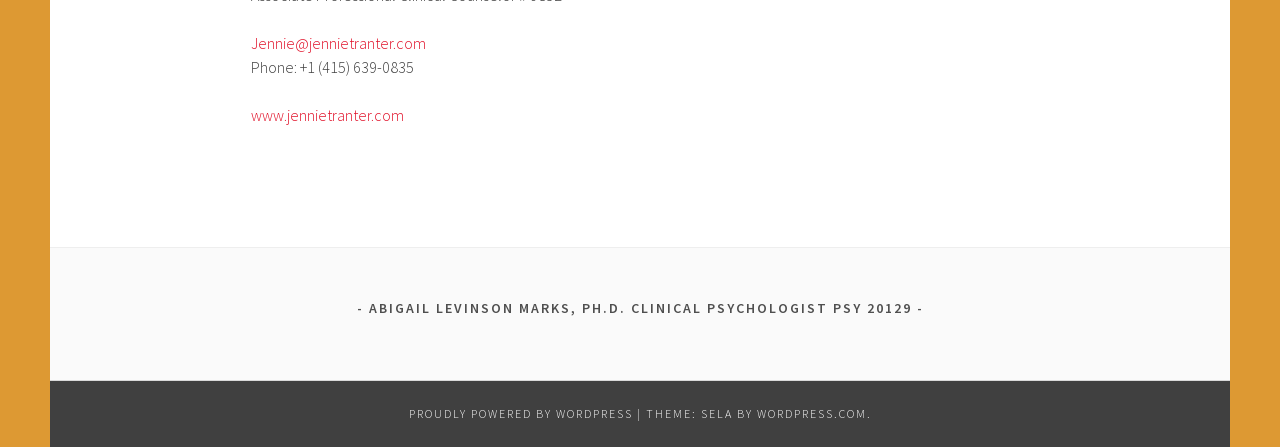Use a single word or phrase to answer the question: 
What is the website powered by?

WordPress